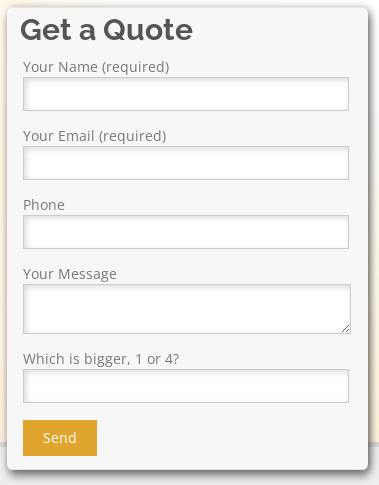What is the function of the 'Send' button?
Provide a concise answer using a single word or phrase based on the image.

To submit the form